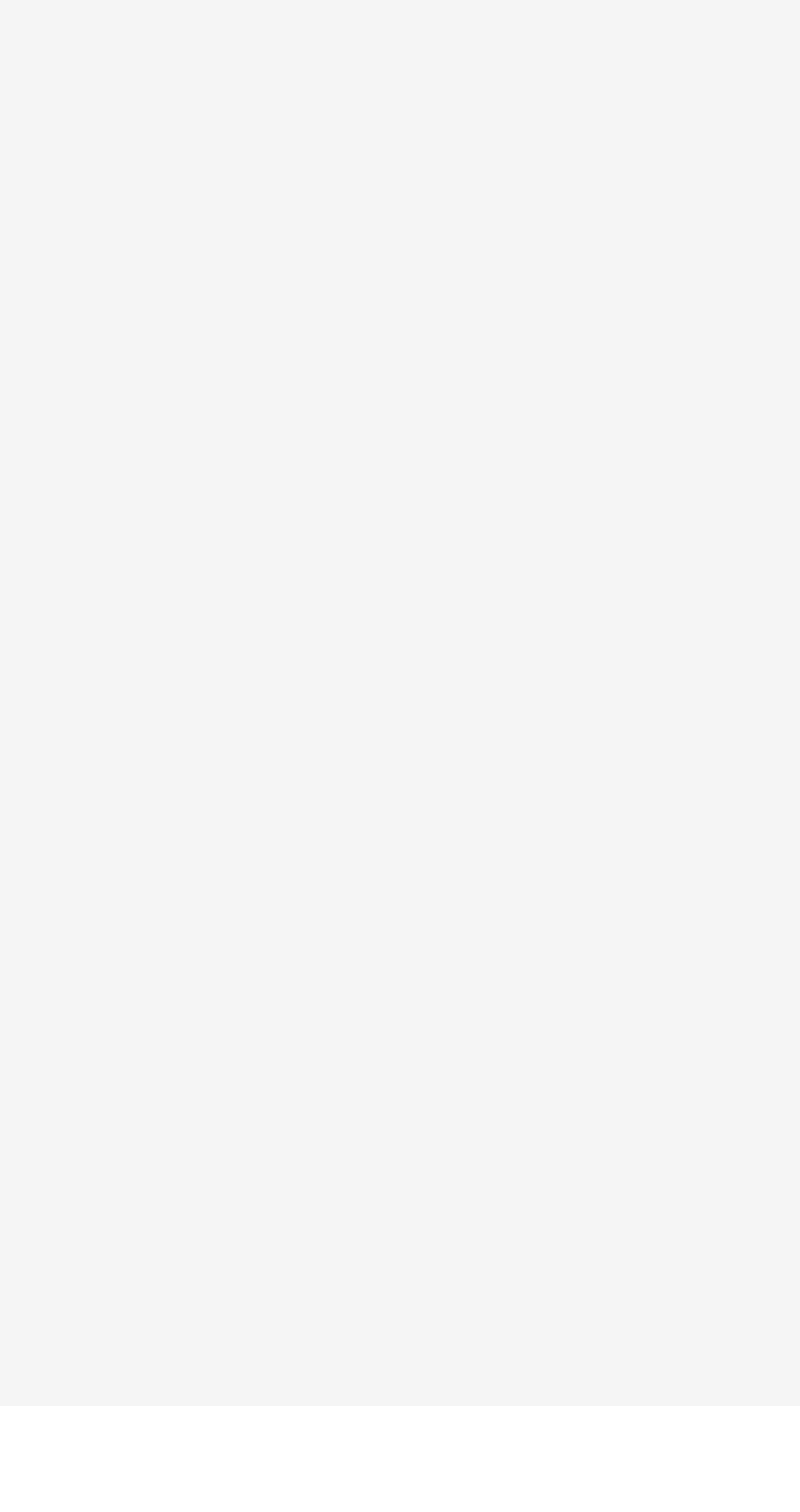Using the element description Xeomin Cosmetic and Functional Treatments, predict the bounding box coordinates for the UI element. Provide the coordinates in (top-left x, top-left y, bottom-right x, bottom-right y) format with values ranging from 0 to 1.

[0.077, 0.901, 0.474, 0.954]